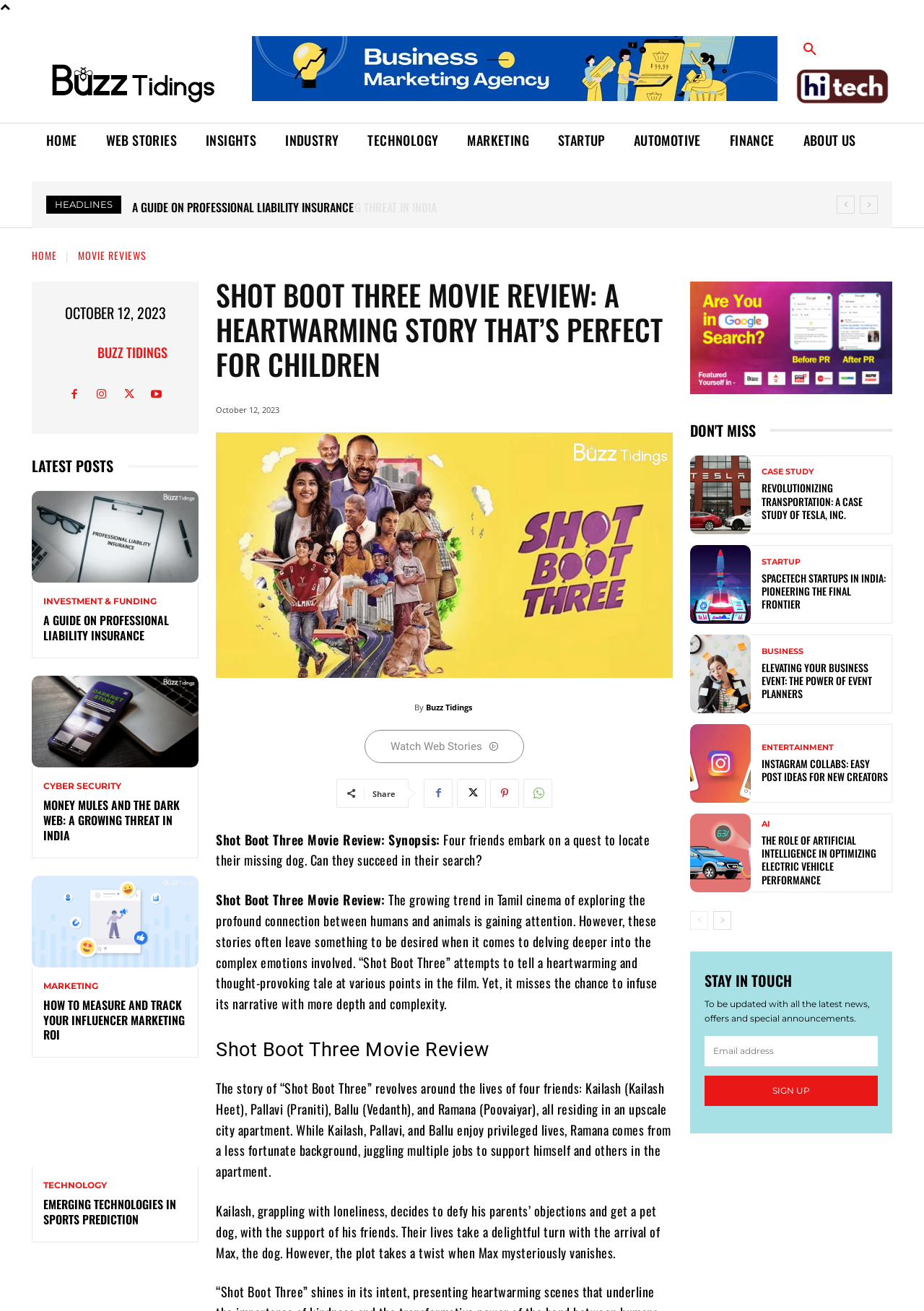Please identify the bounding box coordinates of the area I need to click to accomplish the following instruction: "Read the 'SHOT BOOT THREE MOVIE REVIEW'".

[0.234, 0.211, 0.728, 0.291]